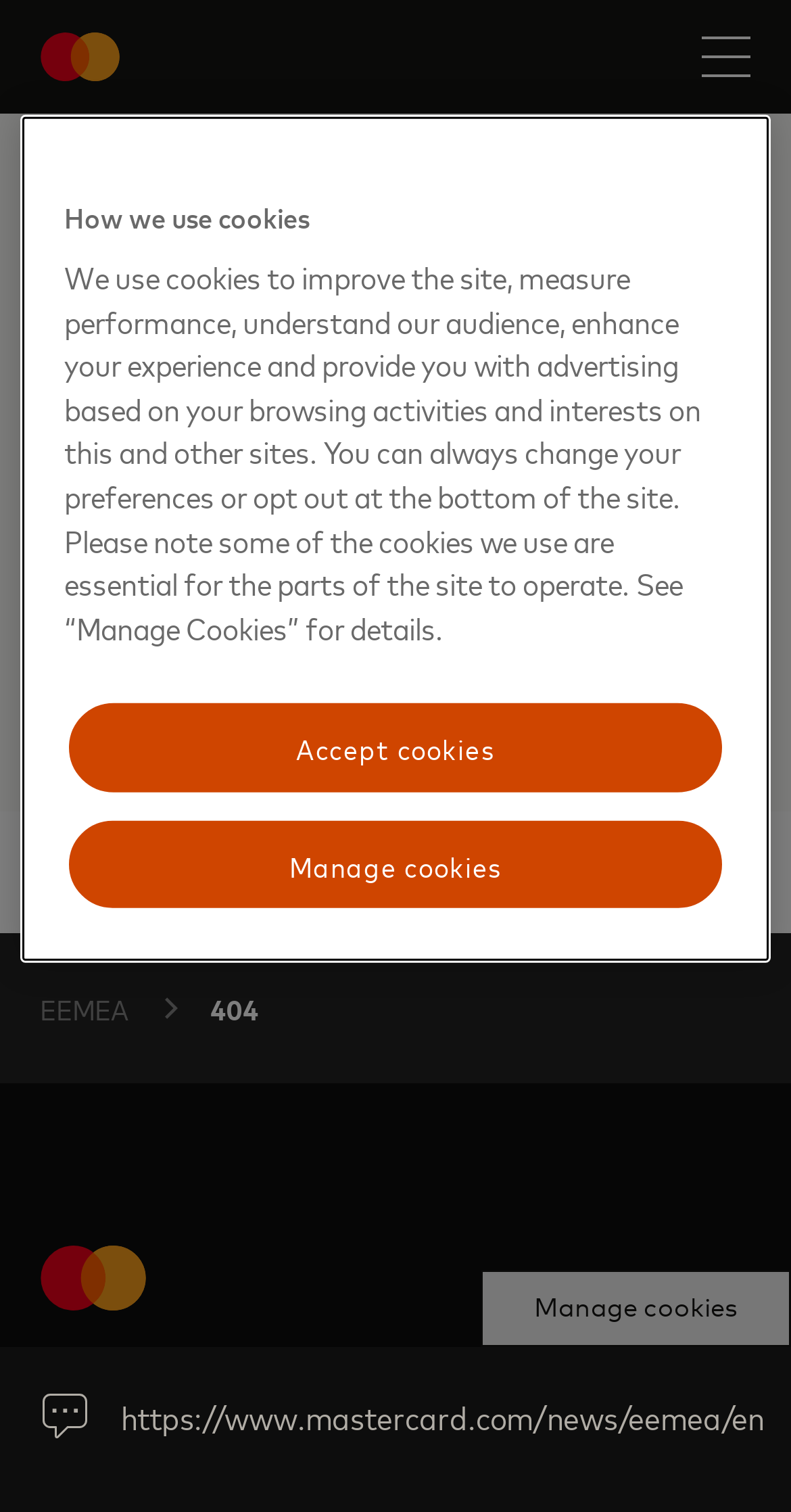Answer the question in a single word or phrase:
What is the region below the main content area?

Cookie banner